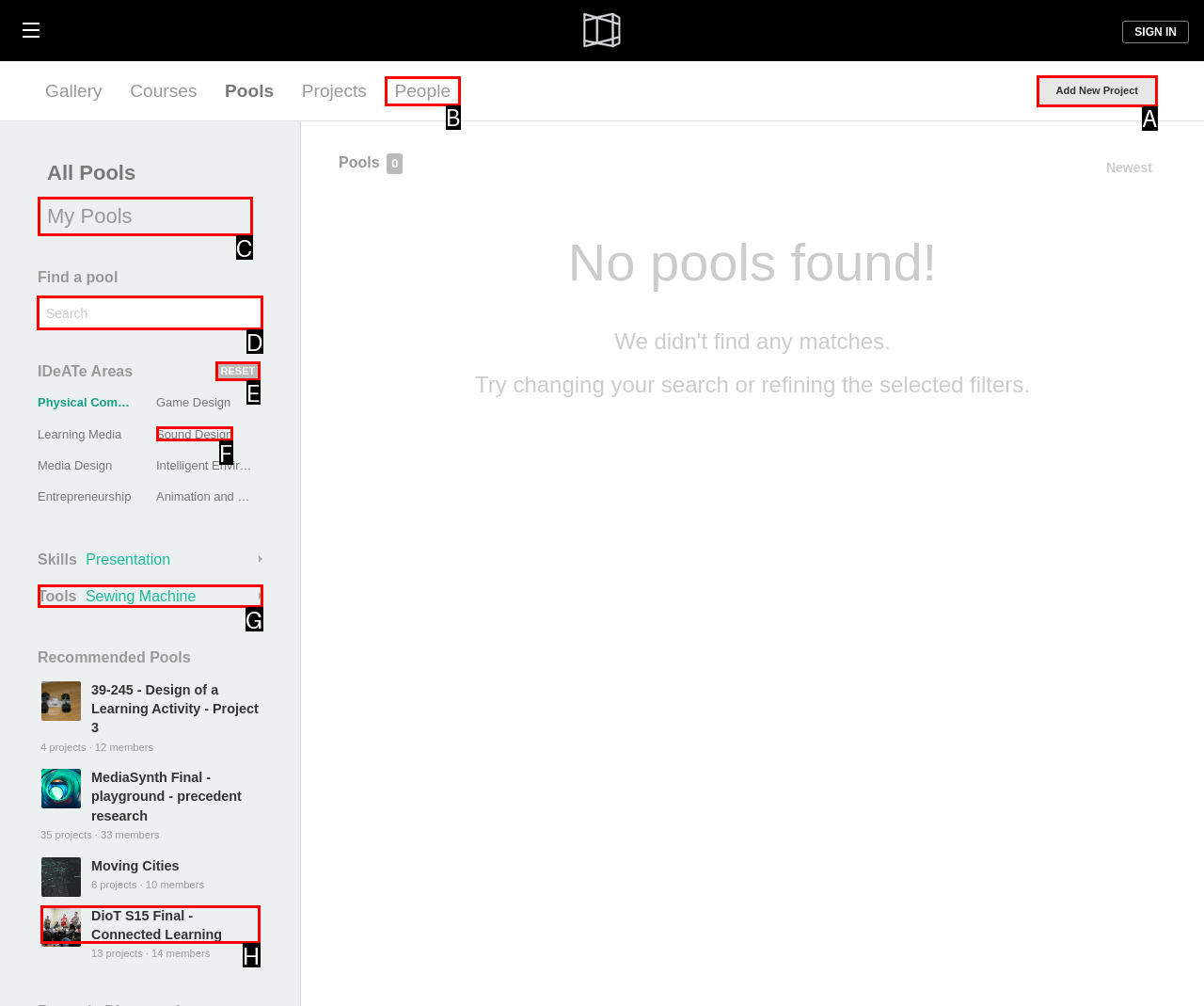Given the task: Search for a pool, tell me which HTML element to click on.
Answer with the letter of the correct option from the given choices.

D